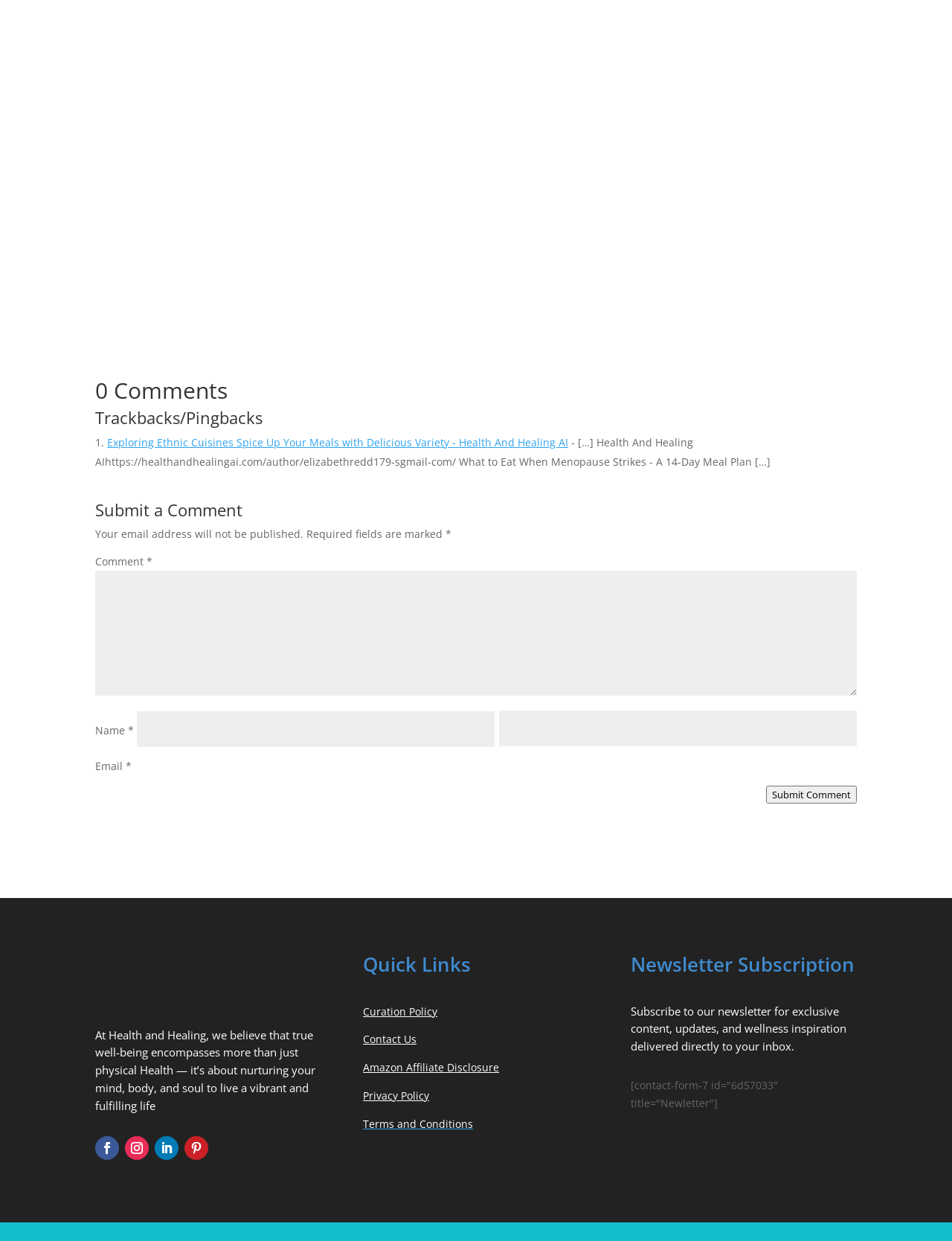Please provide a comprehensive answer to the question below using the information from the image: What is the purpose of the 'Submit a Comment' section?

The 'Submit a Comment' section contains a textbox for entering a comment, a name field, an email field, and a submit button, indicating that its purpose is to allow users to submit a comment on the webpage.